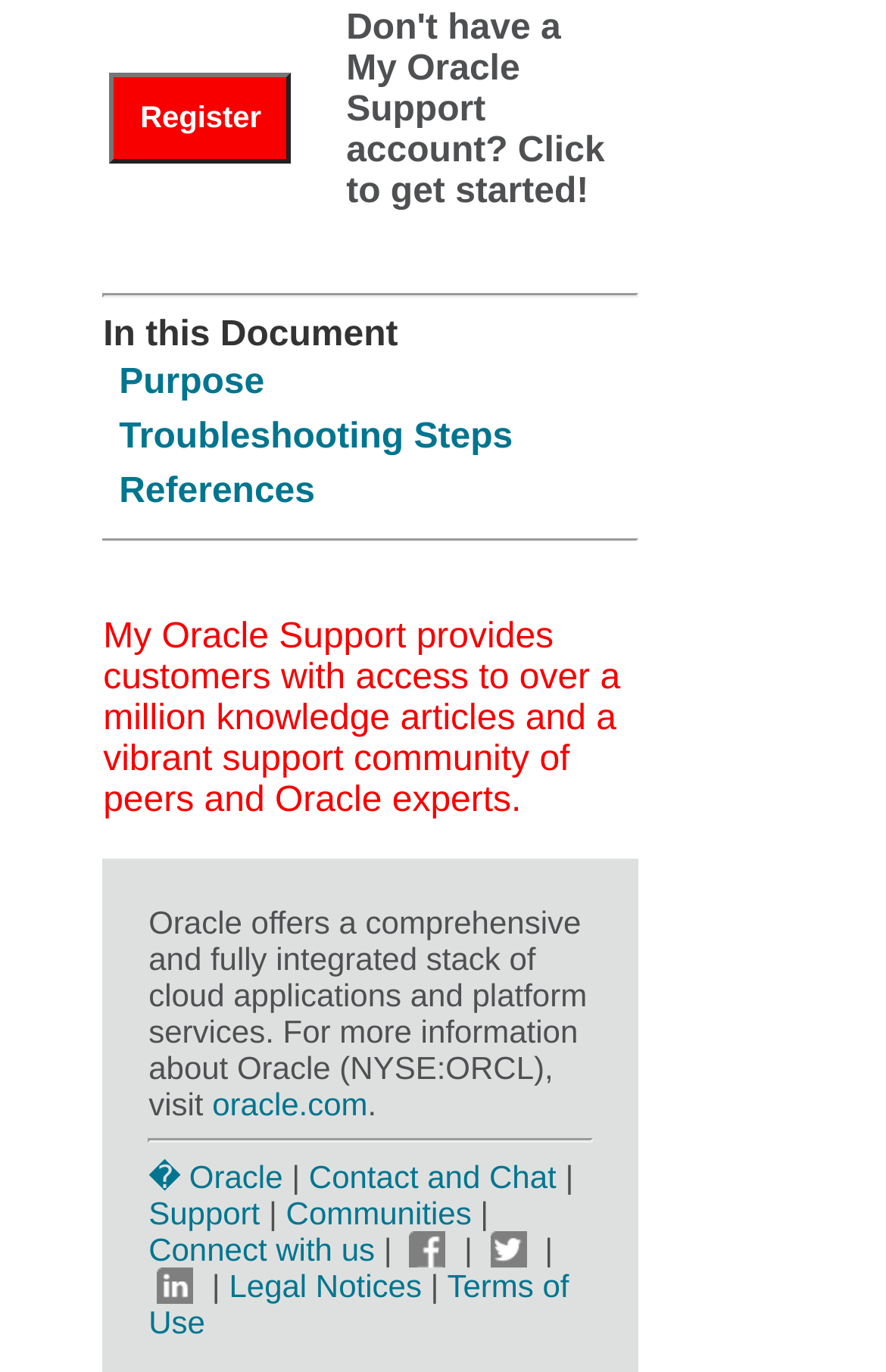Locate the bounding box coordinates of the element that should be clicked to fulfill the instruction: "Click References".

[0.134, 0.344, 0.356, 0.373]